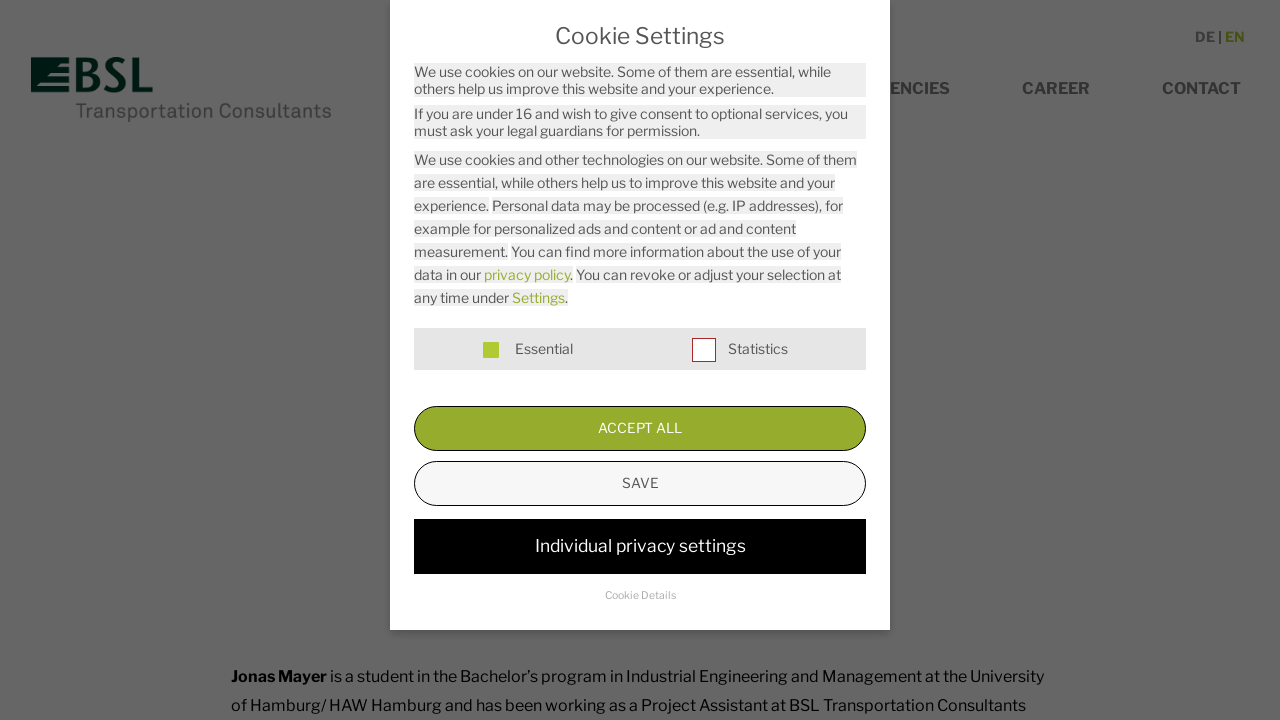Locate the coordinates of the bounding box for the clickable region that fulfills this instruction: "Make an appointment".

None